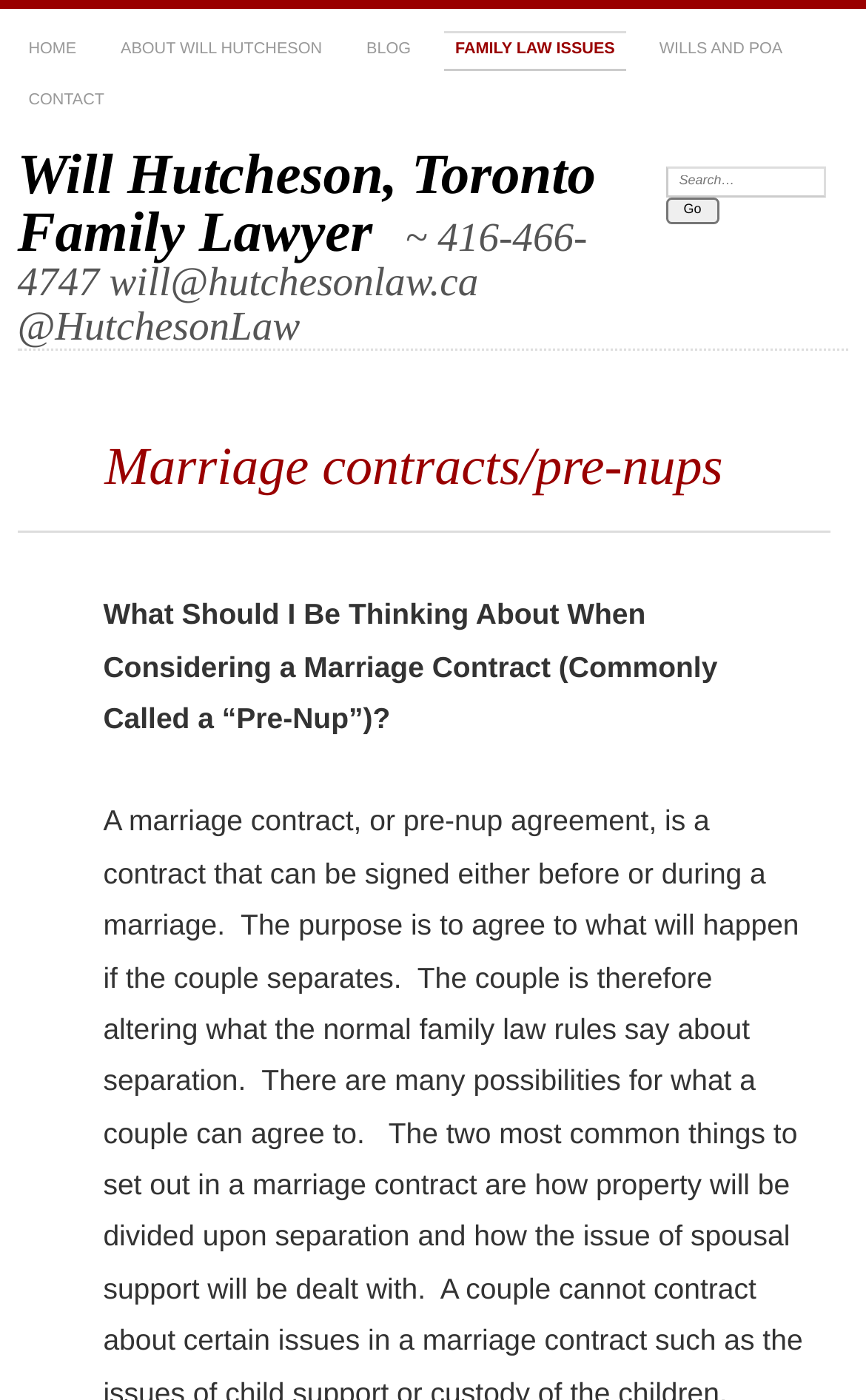Please find the bounding box coordinates of the element that must be clicked to perform the given instruction: "click on about will hutcheson". The coordinates should be four float numbers from 0 to 1, i.e., [left, top, right, bottom].

[0.127, 0.022, 0.385, 0.051]